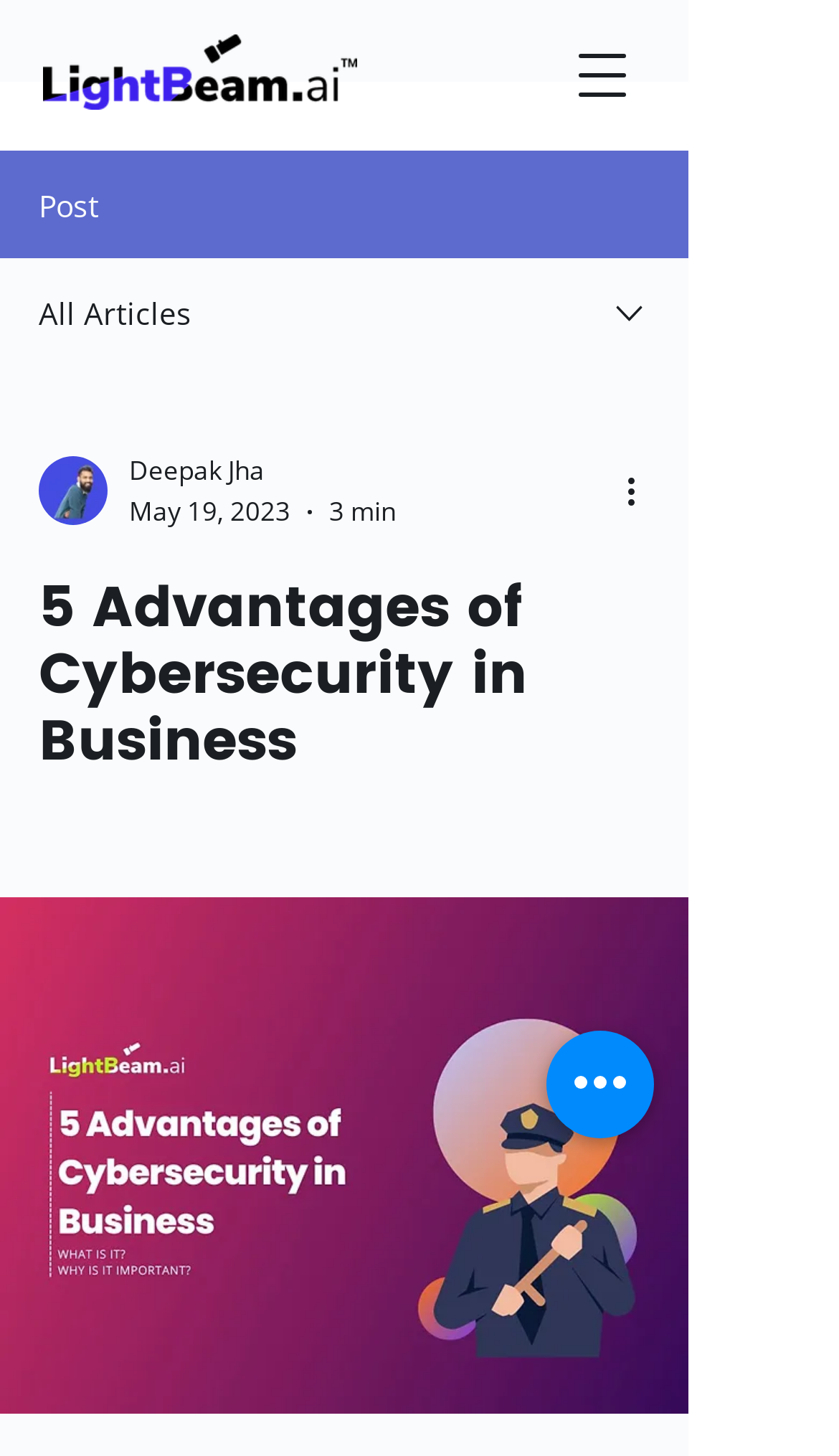Extract the bounding box coordinates for the HTML element that matches this description: "Getting started". The coordinates should be four float numbers between 0 and 1, i.e., [left, top, right, bottom].

None